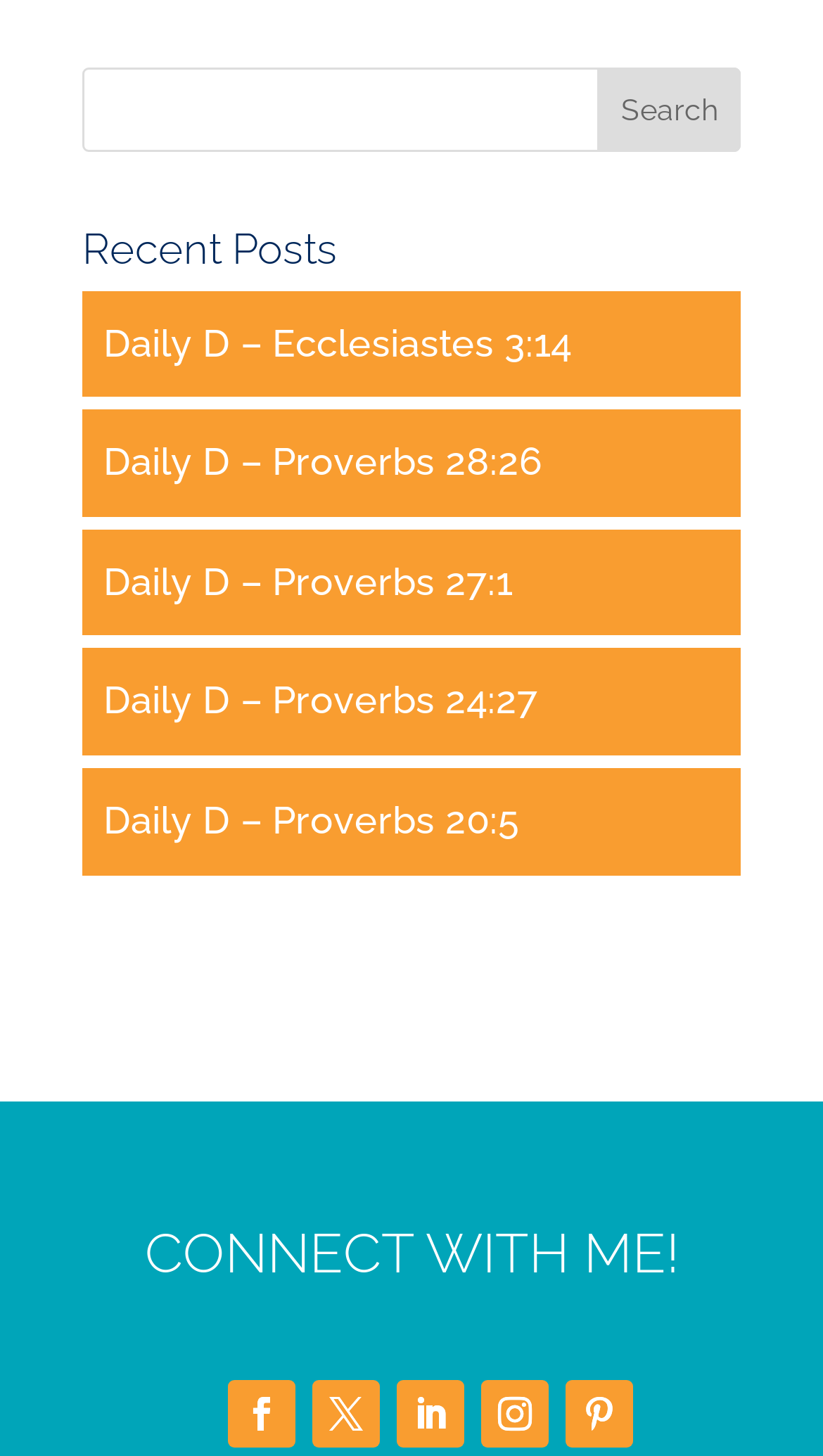Answer the question in a single word or phrase:
What is the purpose of the textbox?

Search